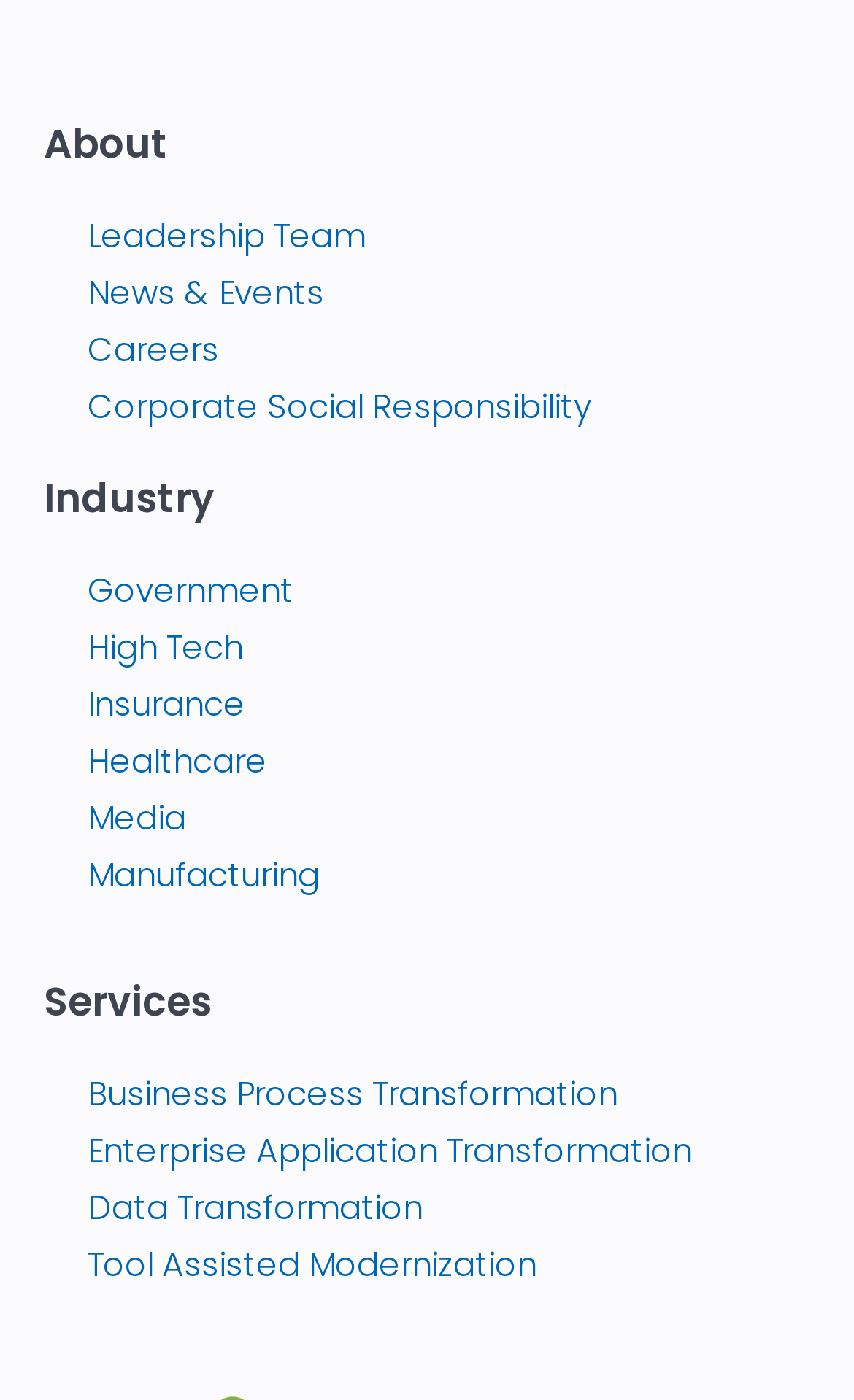Please find the bounding box for the following UI element description. Provide the coordinates in (top-left x, top-left y, bottom-right x, bottom-right y) format, with values between 0 and 1: Leadership Team

[0.103, 0.152, 0.428, 0.185]